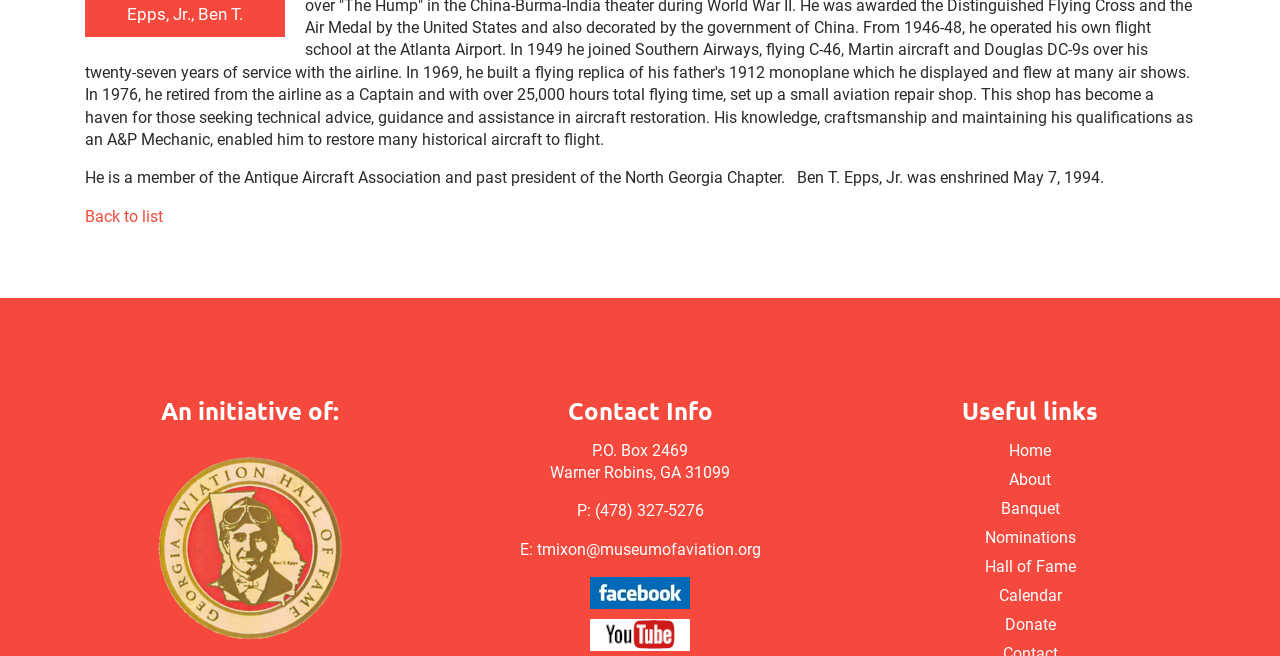Please specify the bounding box coordinates in the format (top-left x, top-left y, bottom-right x, bottom-right y), with all values as floating point numbers between 0 and 1. Identify the bounding box of the UI element described by: Back to list

[0.066, 0.315, 0.127, 0.344]